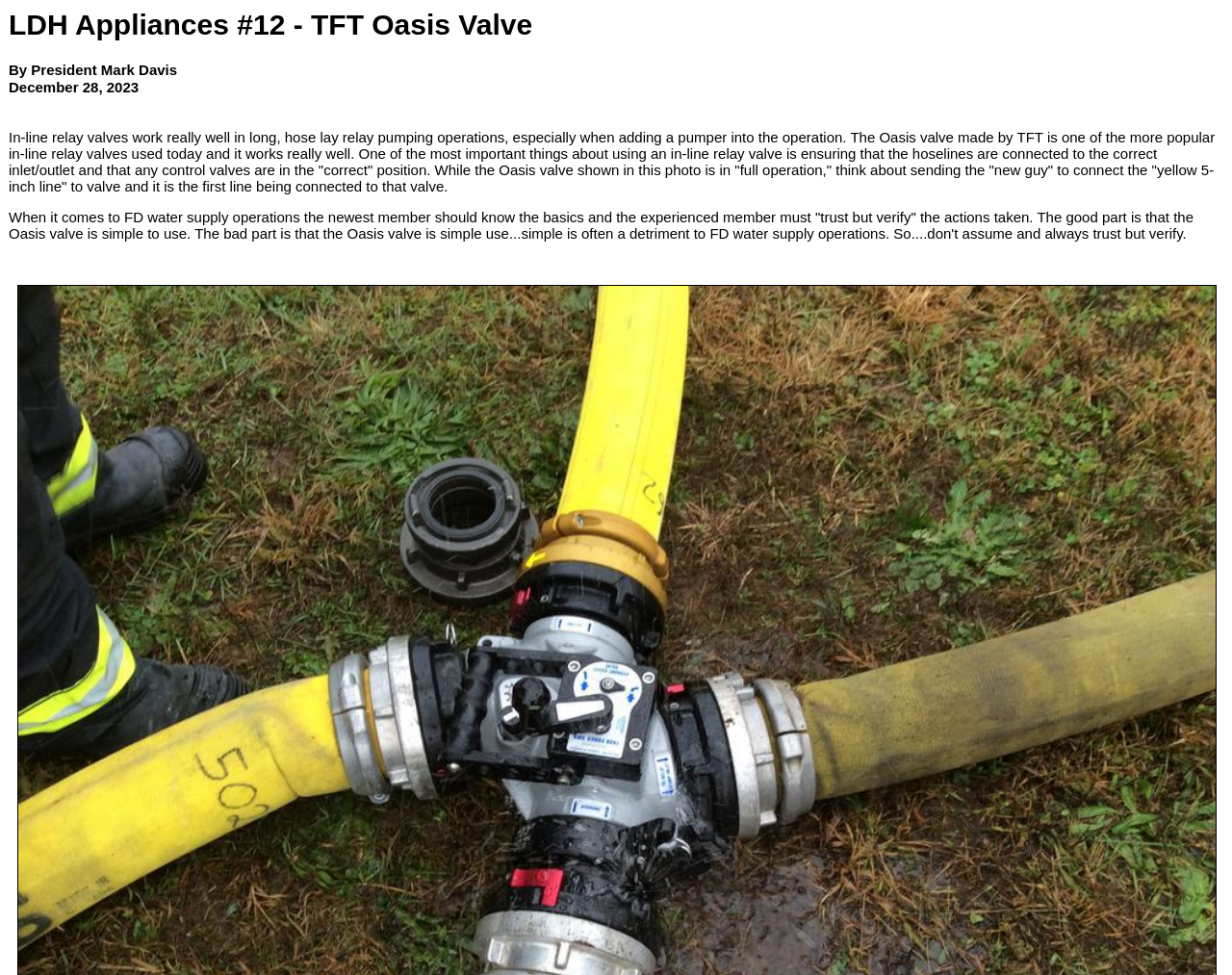Respond to the following question using a concise word or phrase: 
What is the name of the appliance mentioned?

TFT Oasis Valve